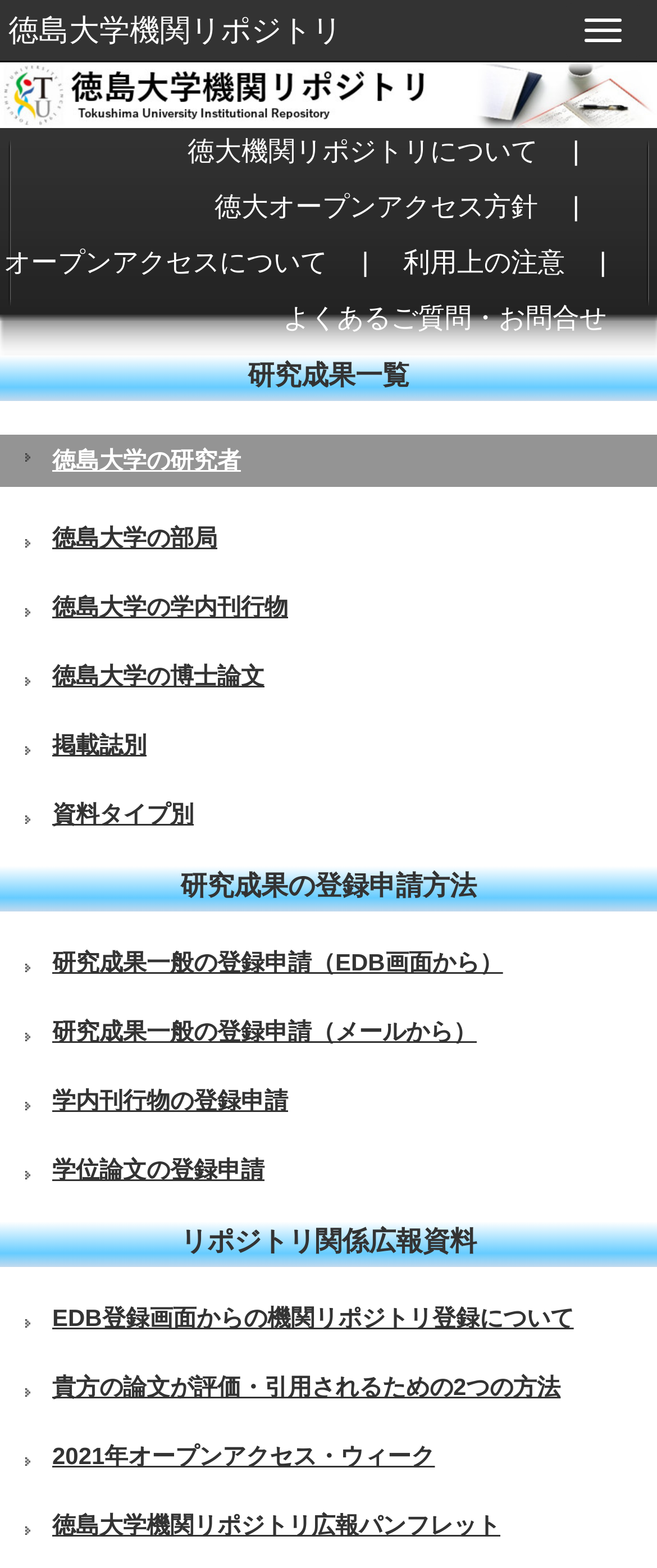What is the purpose of the '研究成果一覧' section?
Please give a detailed answer to the question using the information shown in the image.

The '研究成果一覧' section appears to be a list of research outcomes or publications, providing a catalog of research achievements. This section is likely intended to facilitate discovery and access to research outputs.